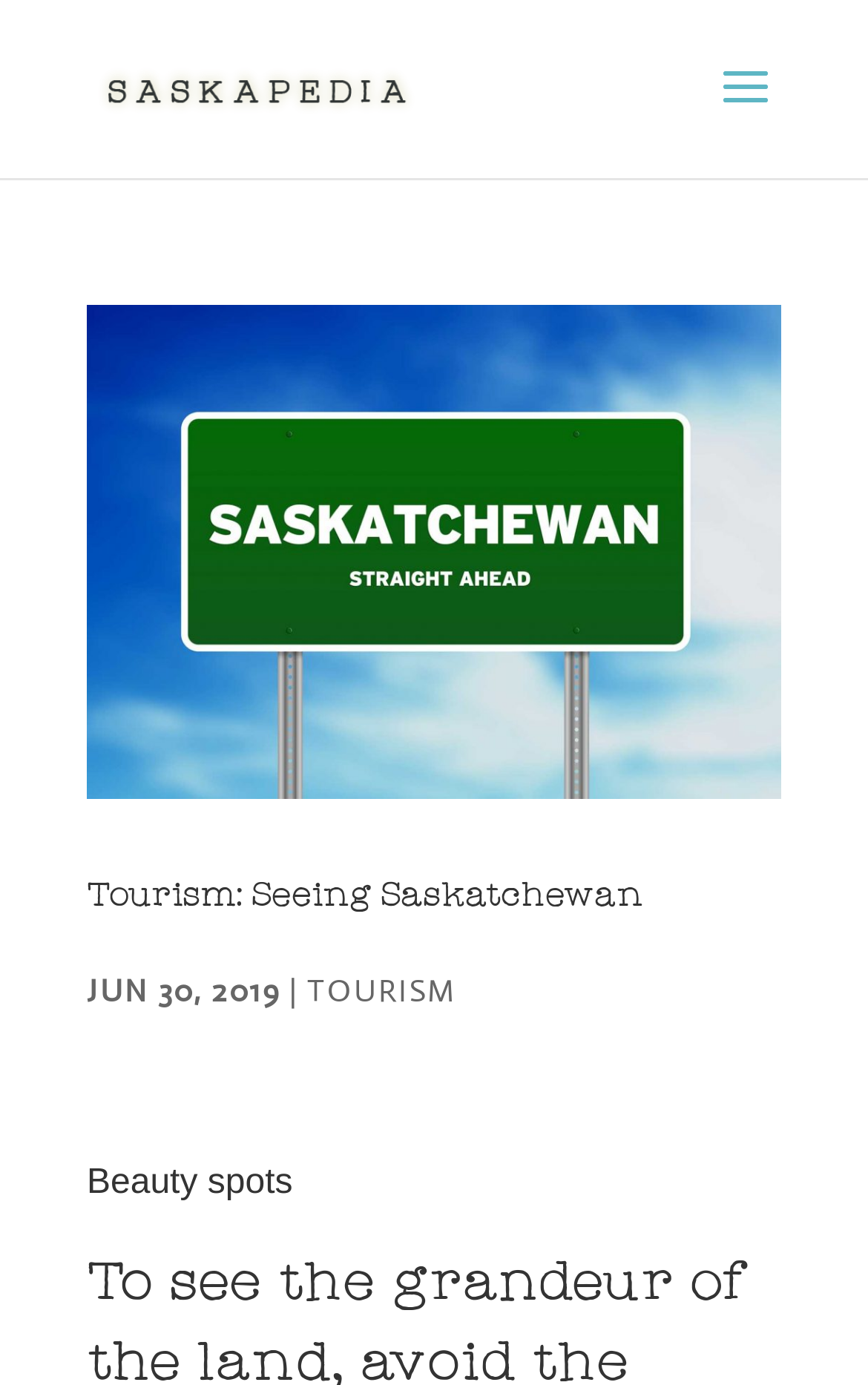Answer the question with a brief word or phrase:
How many headings are on this webpage?

2